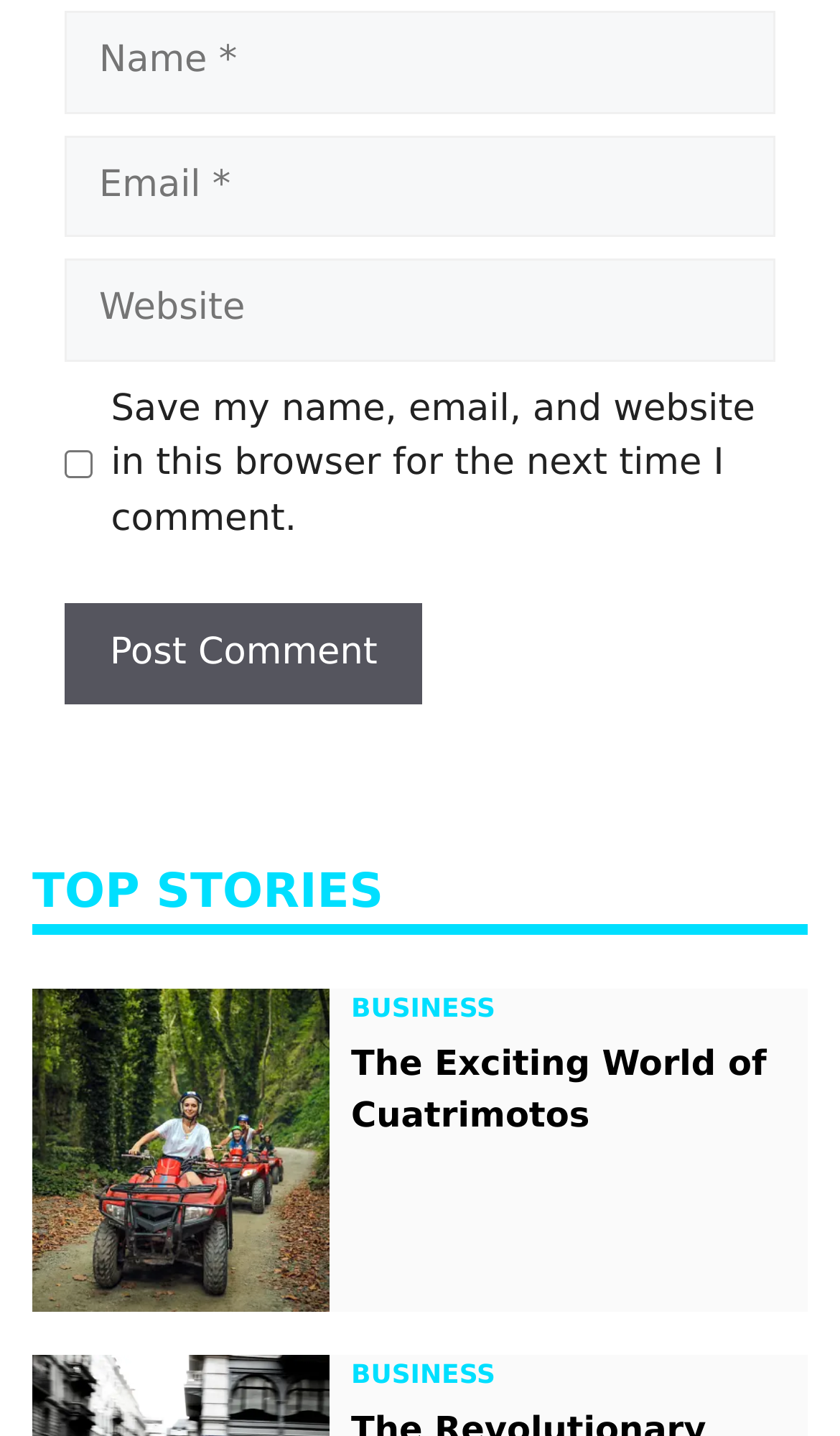Please specify the bounding box coordinates of the clickable section necessary to execute the following command: "Visit the link 'The Exciting World of Cuatrimotos'".

[0.418, 0.725, 0.913, 0.79]